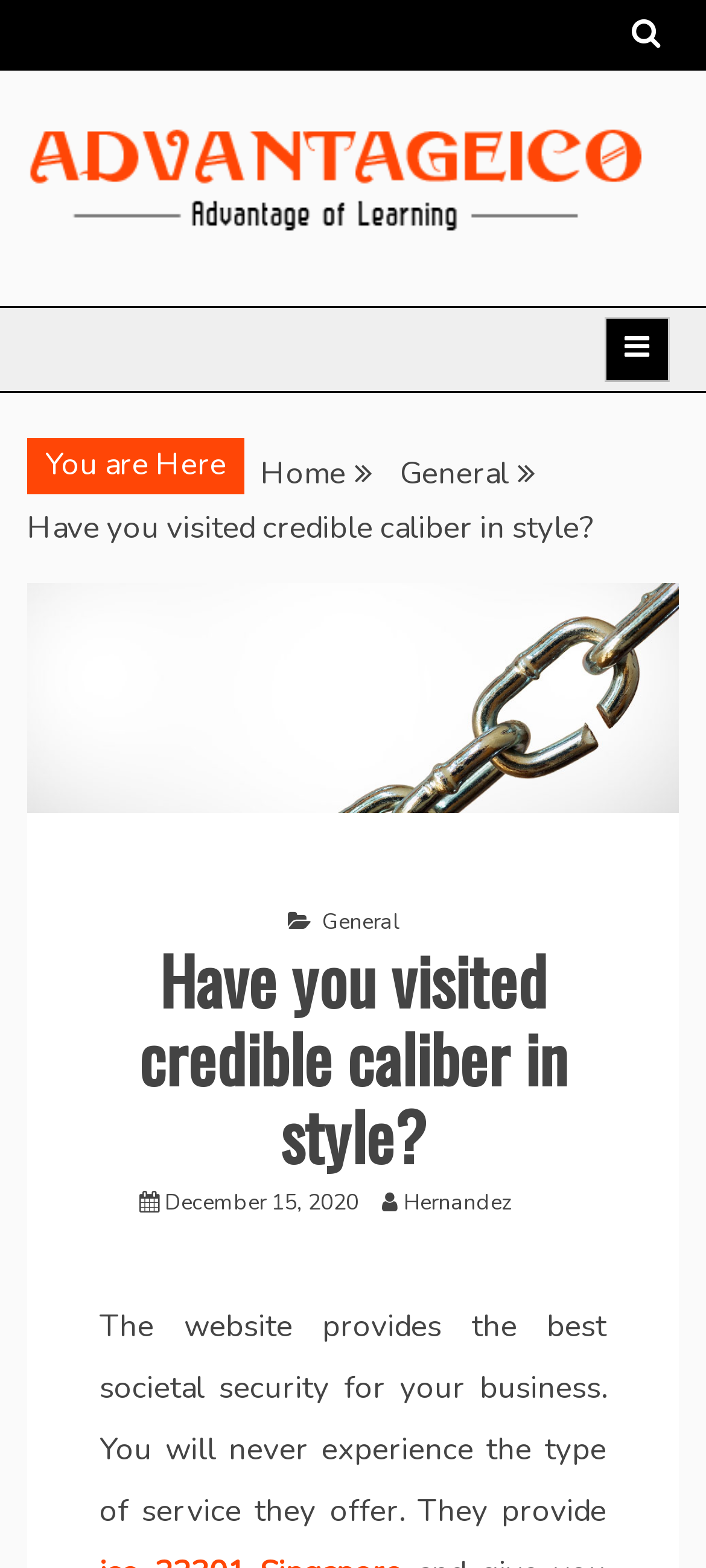What is the principal heading displayed on the webpage?

Have you visited credible caliber in style?